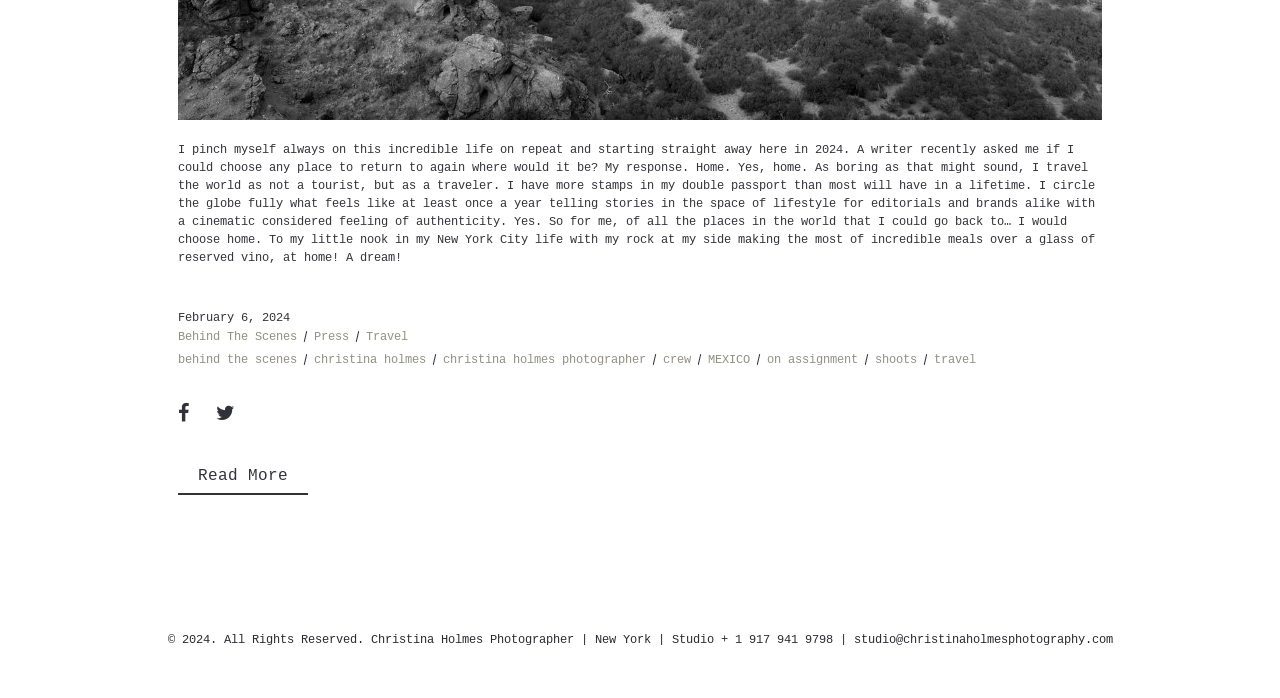Ascertain the bounding box coordinates for the UI element detailed here: "Press". The coordinates should be provided as [left, top, right, bottom] with each value being a float between 0 and 1.

[0.245, 0.469, 0.286, 0.495]